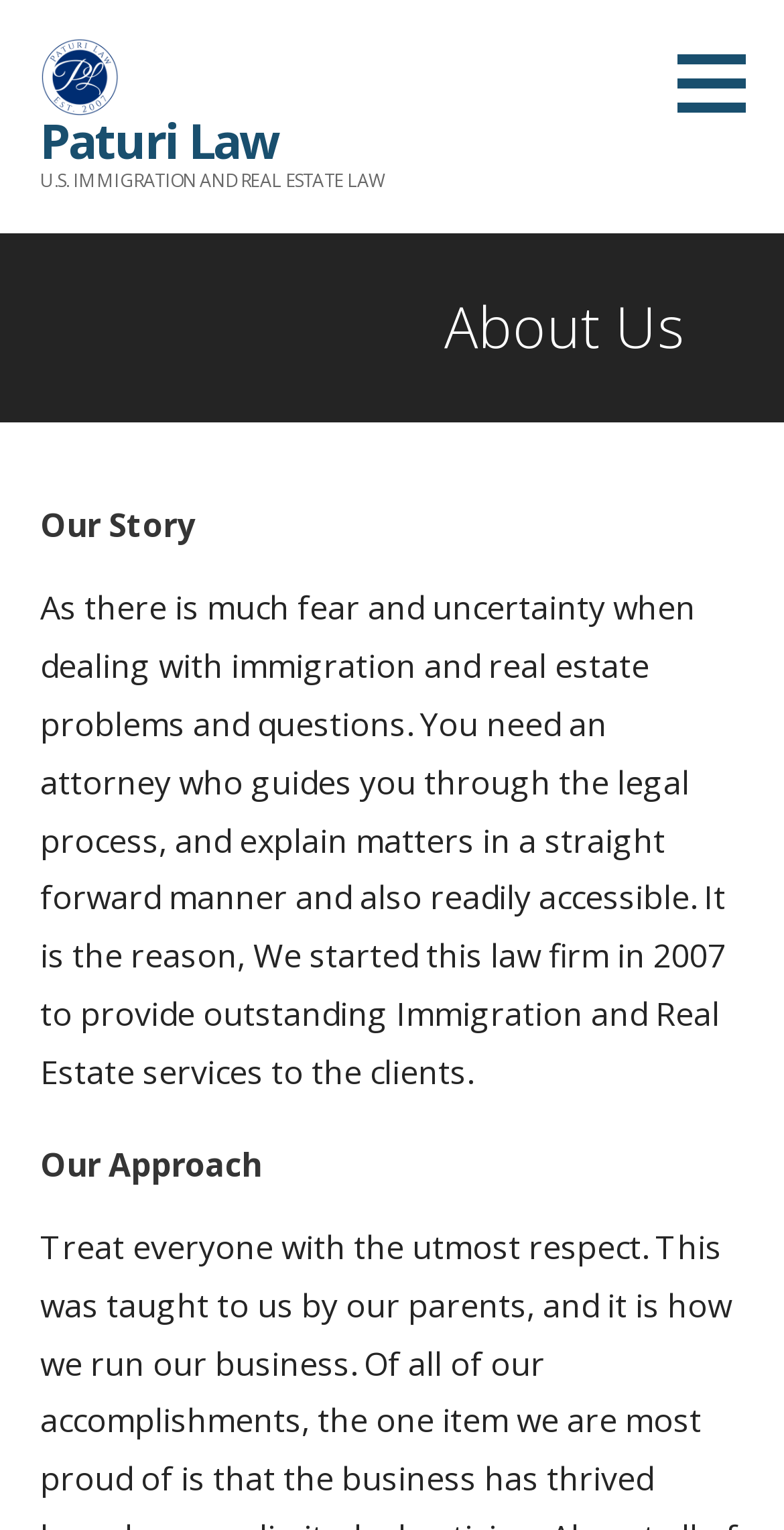How many sections are there in the 'About Us' page?
Kindly give a detailed and elaborate answer to the question.

There are three sections in the 'About Us' page, namely 'Our Story', 'Our Approach', and an unnamed section at the top which contains the logo and the subtitle. These sections can be identified by their headings and the content that follows.